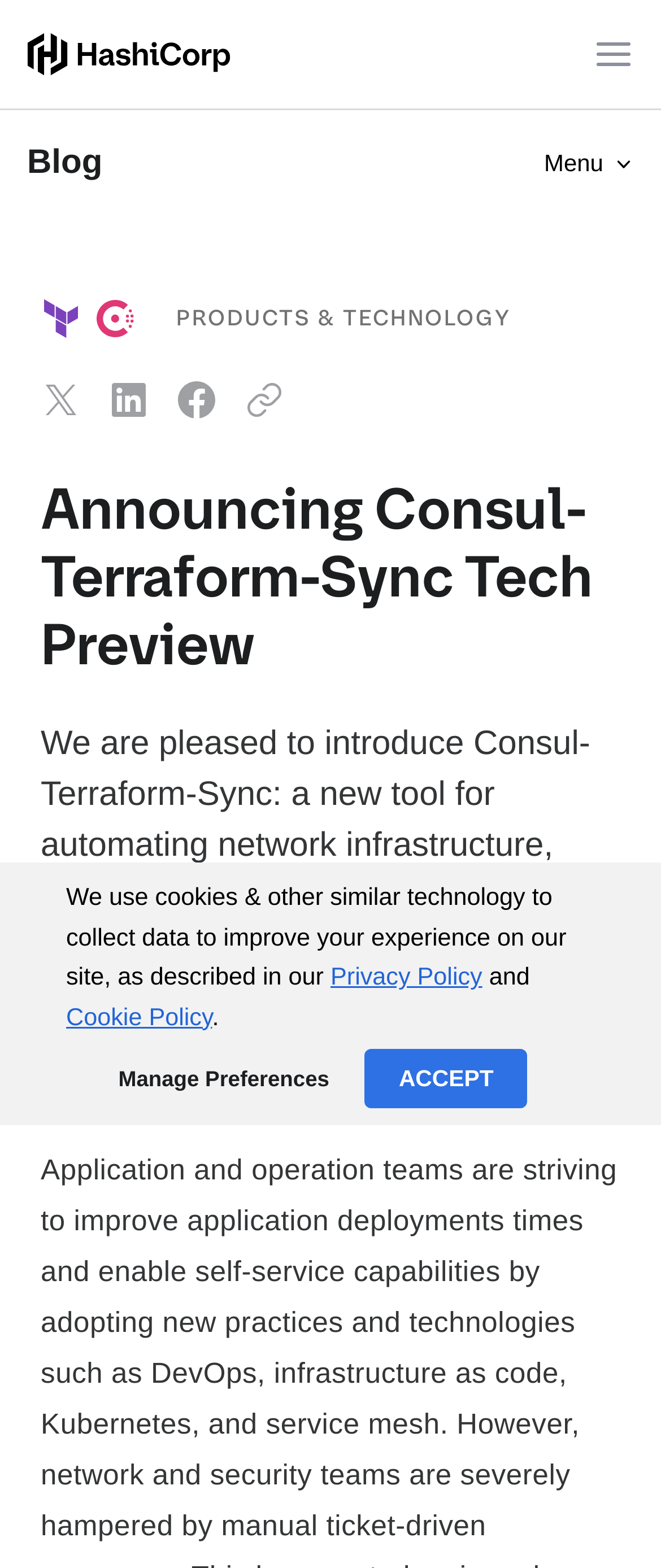Answer the question with a single word or phrase: 
What is the main topic of this webpage?

Consul-Terraform-Sync